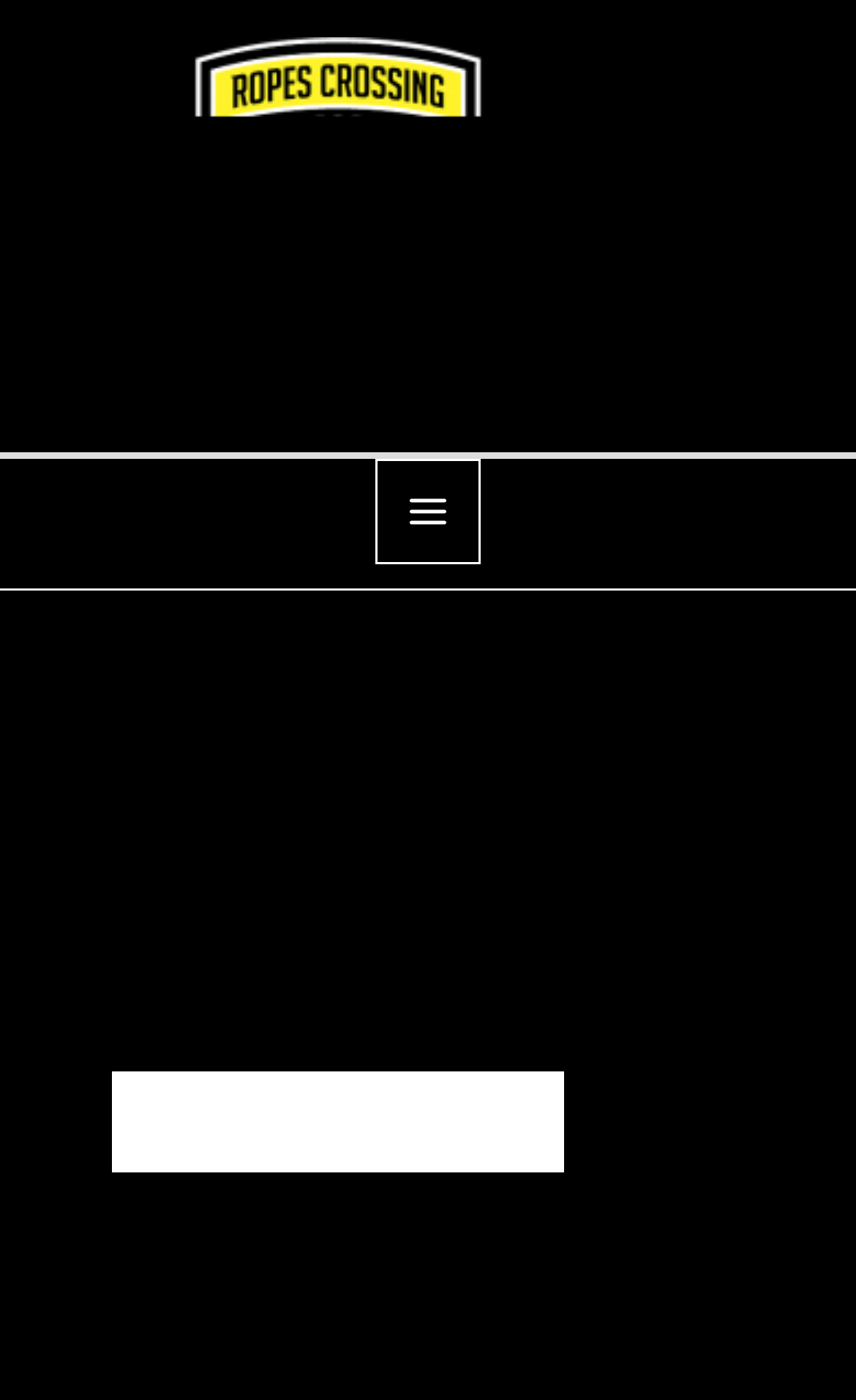Offer an in-depth caption of the entire webpage.

The webpage is the home page of ROPE CROSSING STRIKERS FC, a football club. At the top left, there is a logo of the club, which is an image with the text "ROPE CROSSING STRIKERS FC" embedded. Below the logo, there is a link with the same text. 

To the right of the logo, there is a main menu button. When expanded, it reveals a section with a prominent heading that reads "football is not a game, it’s AN attitude. it's a way of life". Below this heading, there is a welcome message that says "welcome to ropes crossing strikers fc". 

Further down, there is a call-to-action link that says "DISCOVER MORE", which is likely an invitation to explore the website further. The overall layout of the webpage is clean, with a clear hierarchy of elements and ample whitespace to guide the user's attention.